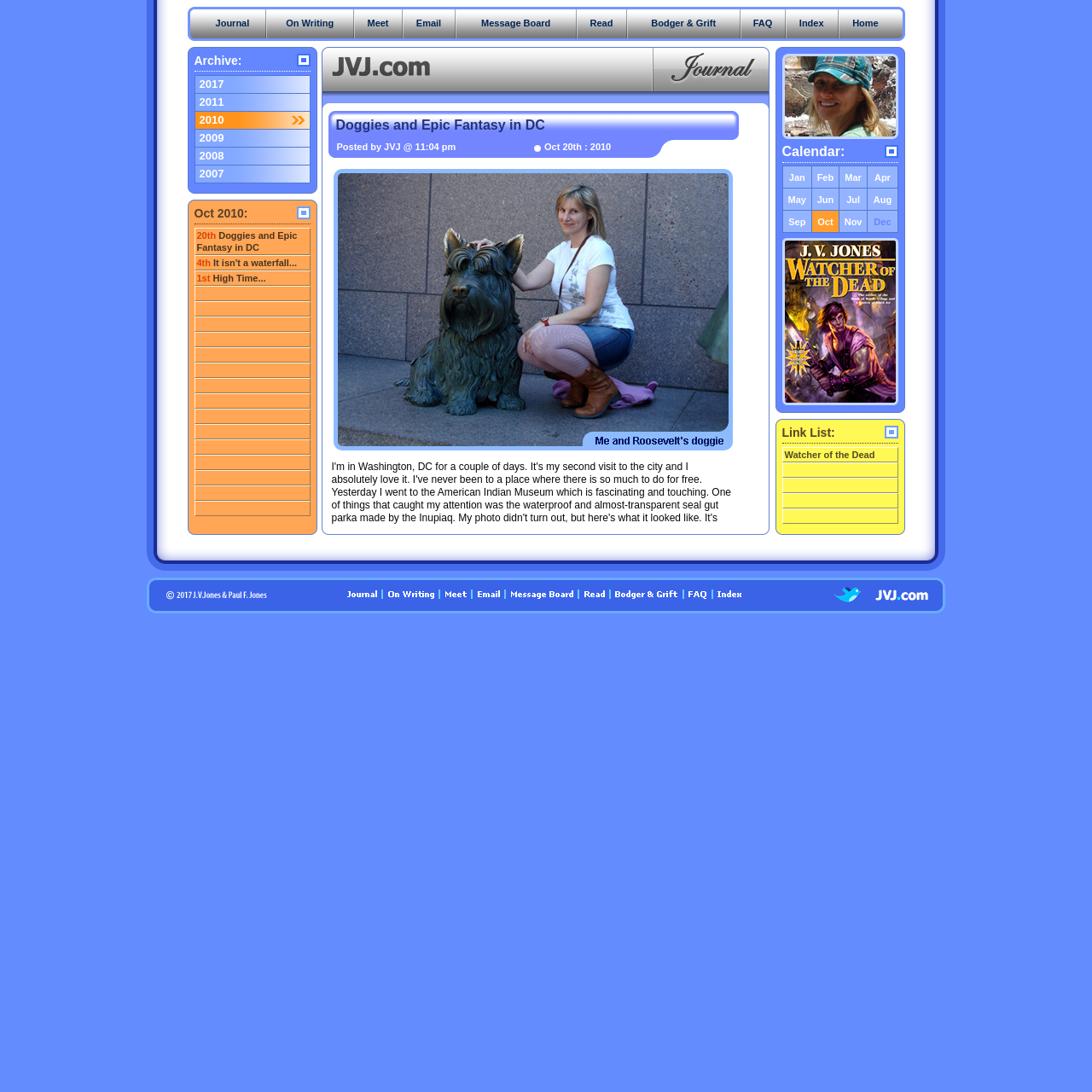Identify the coordinates of the bounding box for the element that must be clicked to accomplish the instruction: "Click on Journal".

[0.183, 0.006, 0.242, 0.038]